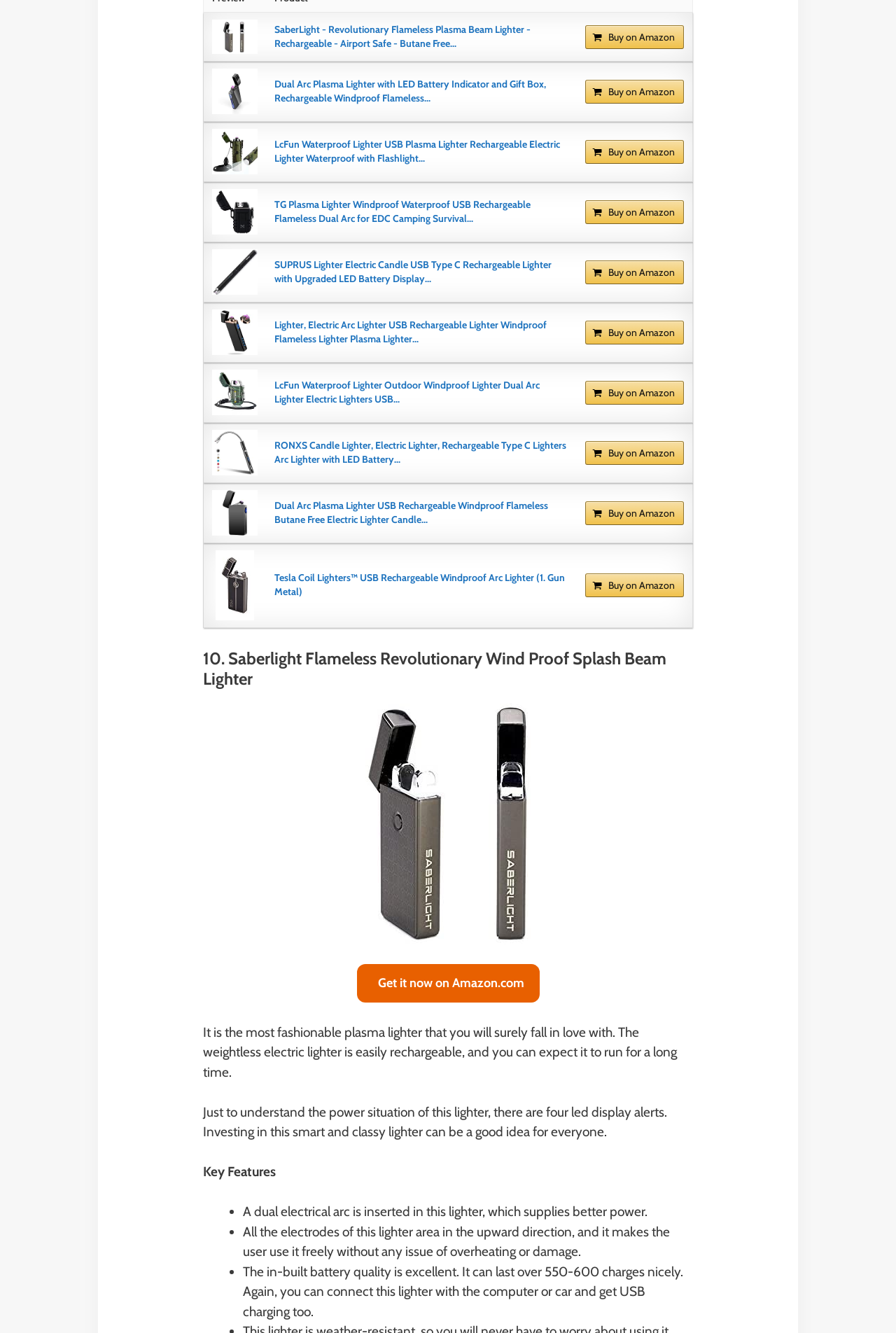Can you specify the bounding box coordinates for the region that should be clicked to fulfill this instruction: "Click the link to buy SaberLight on Amazon".

[0.653, 0.019, 0.763, 0.037]